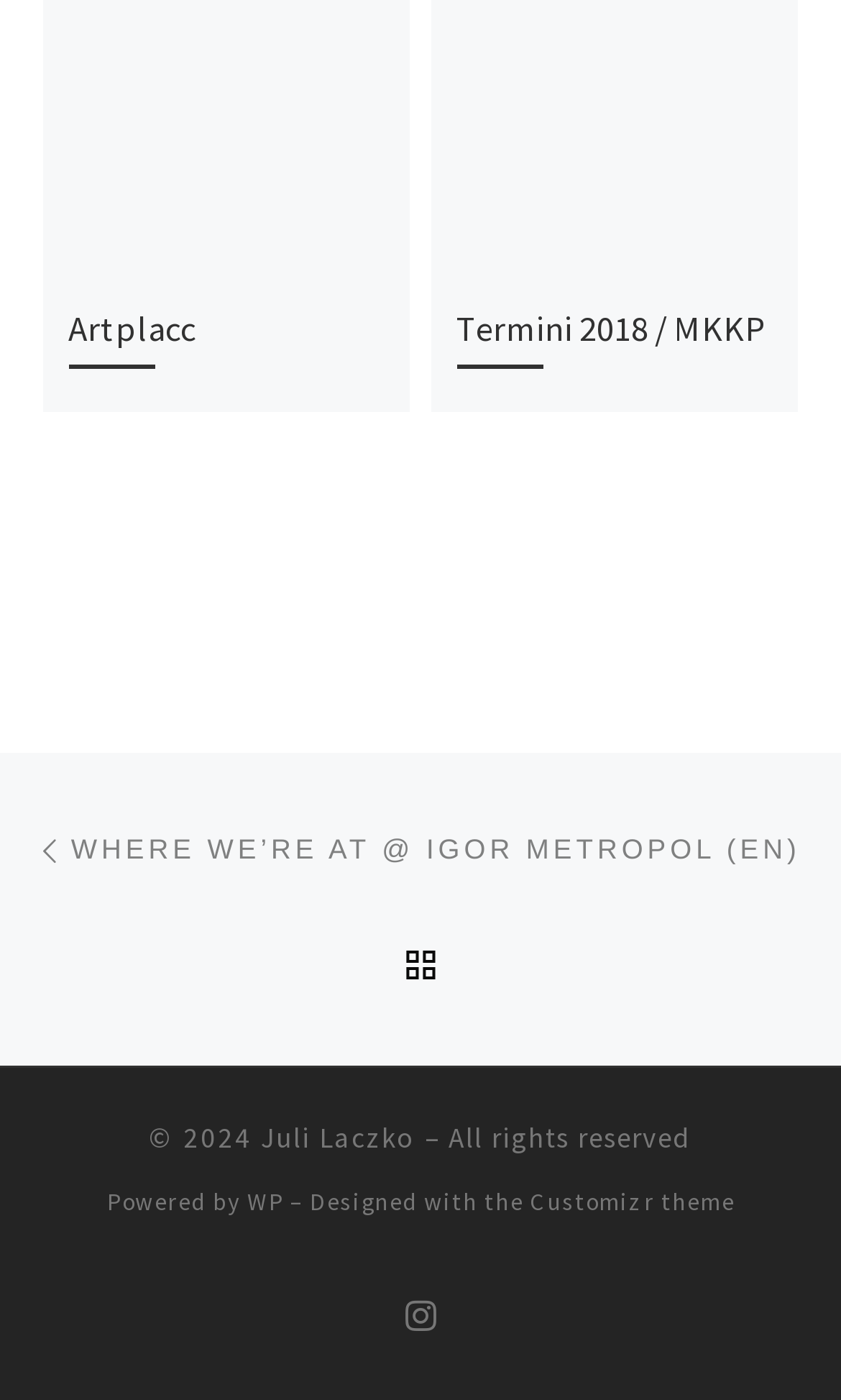What is the previous post about?
Using the image provided, answer with just one word or phrase.

WHERE WE’RE AT @ IGOR METROPOL (EN)